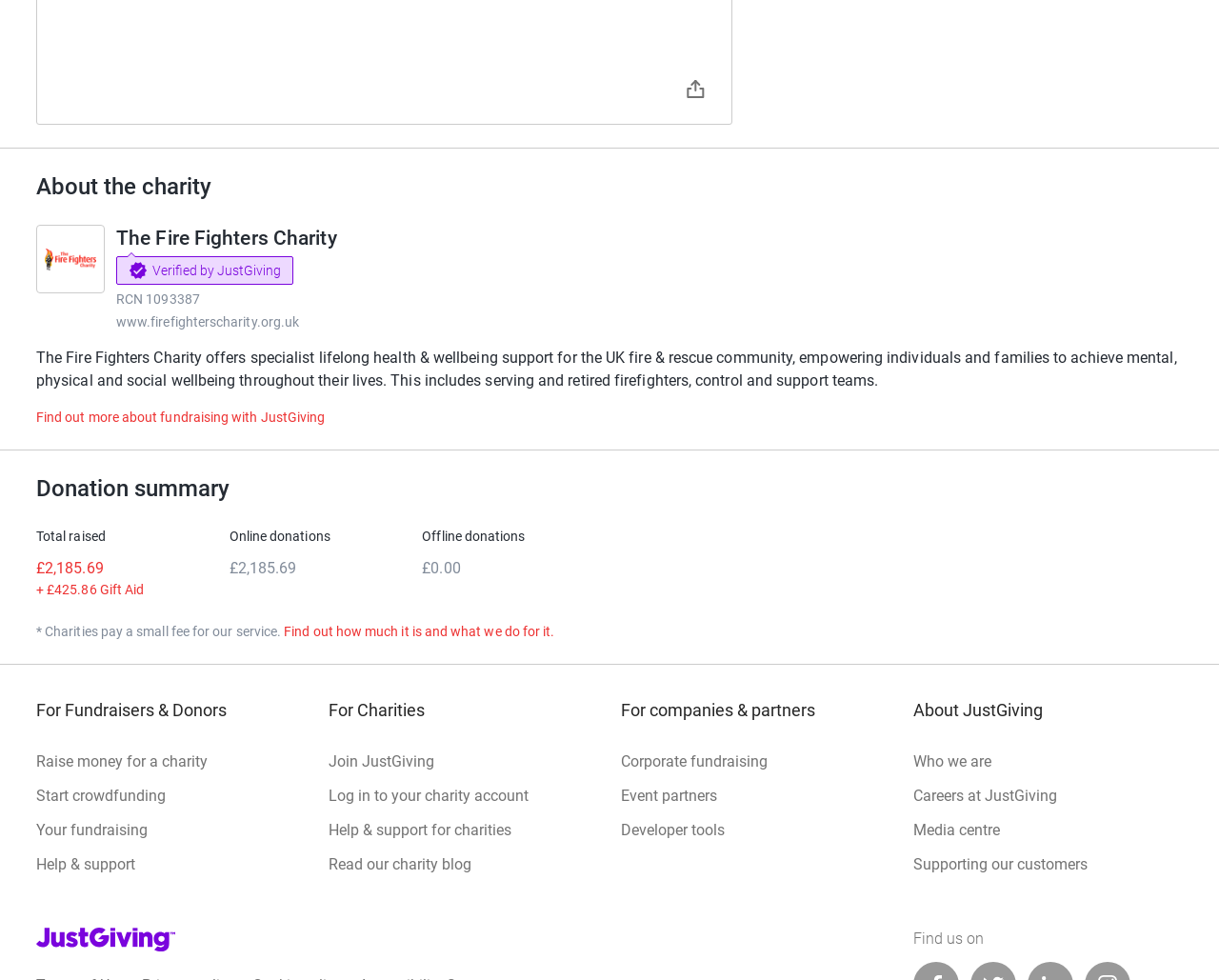Answer the following query concisely with a single word or phrase:
What is the total amount raised?

£2,185.69